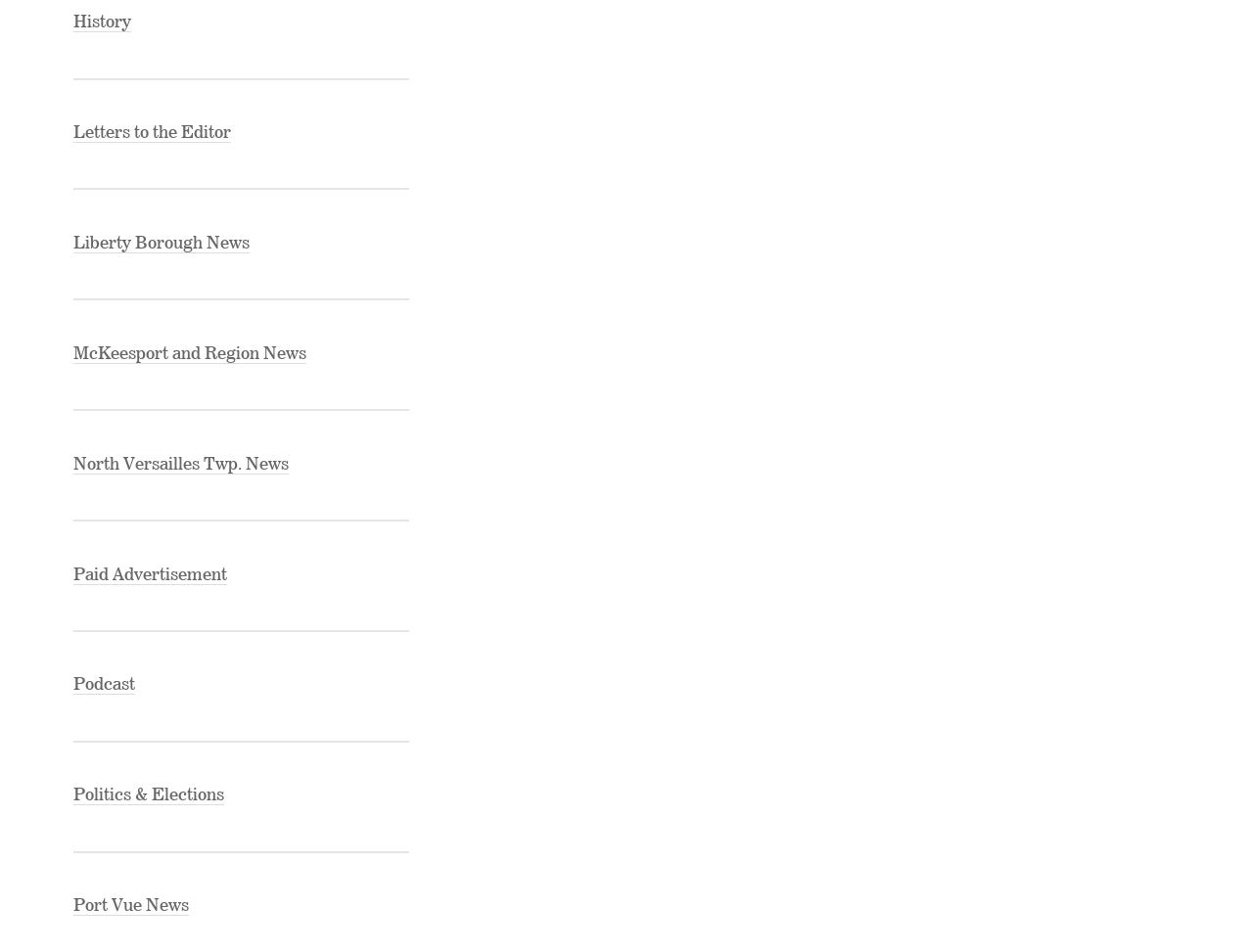Is there a podcast available?
Please provide an in-depth and detailed response to the question.

I found a link element with the text 'Podcast', which indicates that a podcast is available on this webpage.